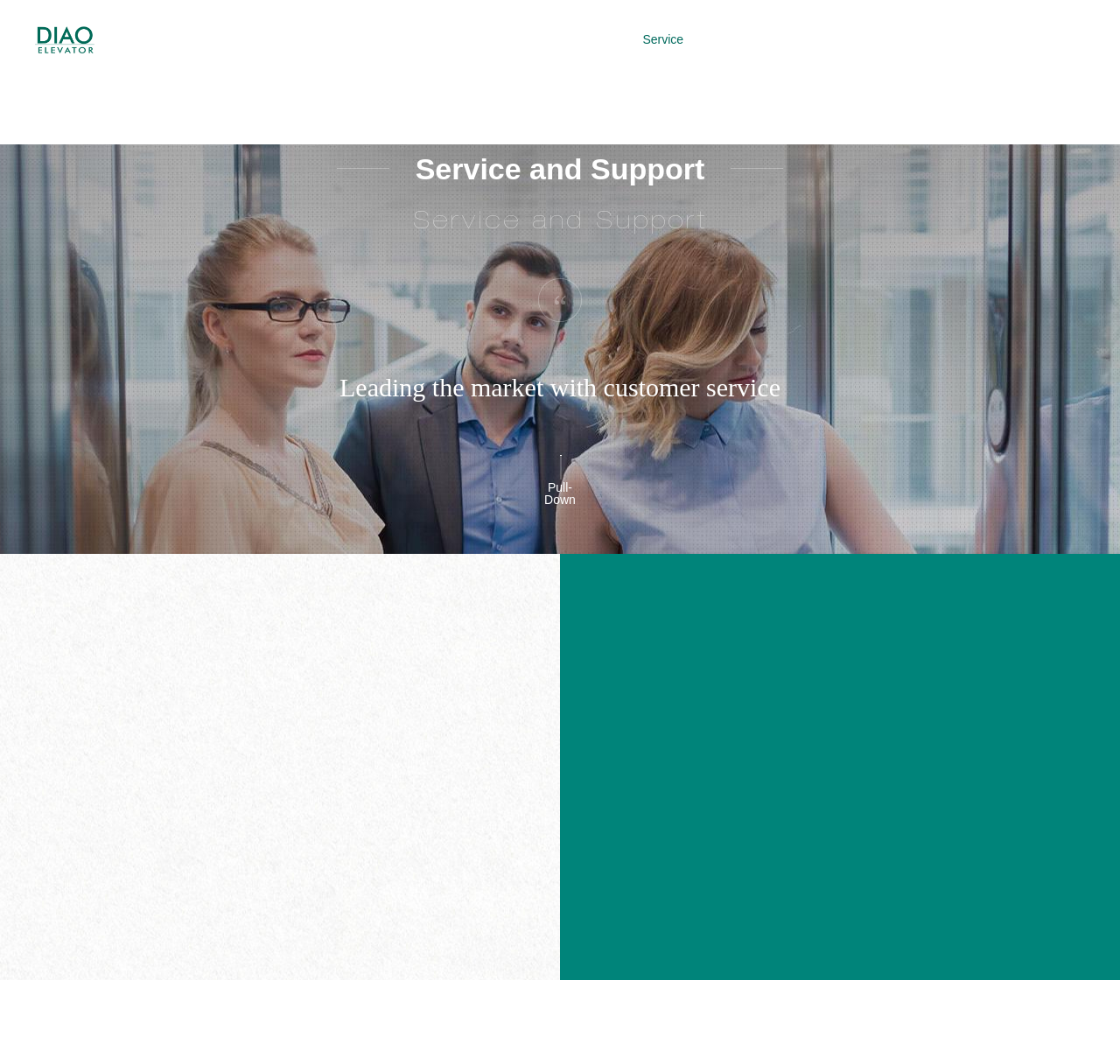Provide the bounding box coordinates of the UI element this sentence describes: "Official Authorized Agency".

[0.748, 0.0, 0.875, 0.074]